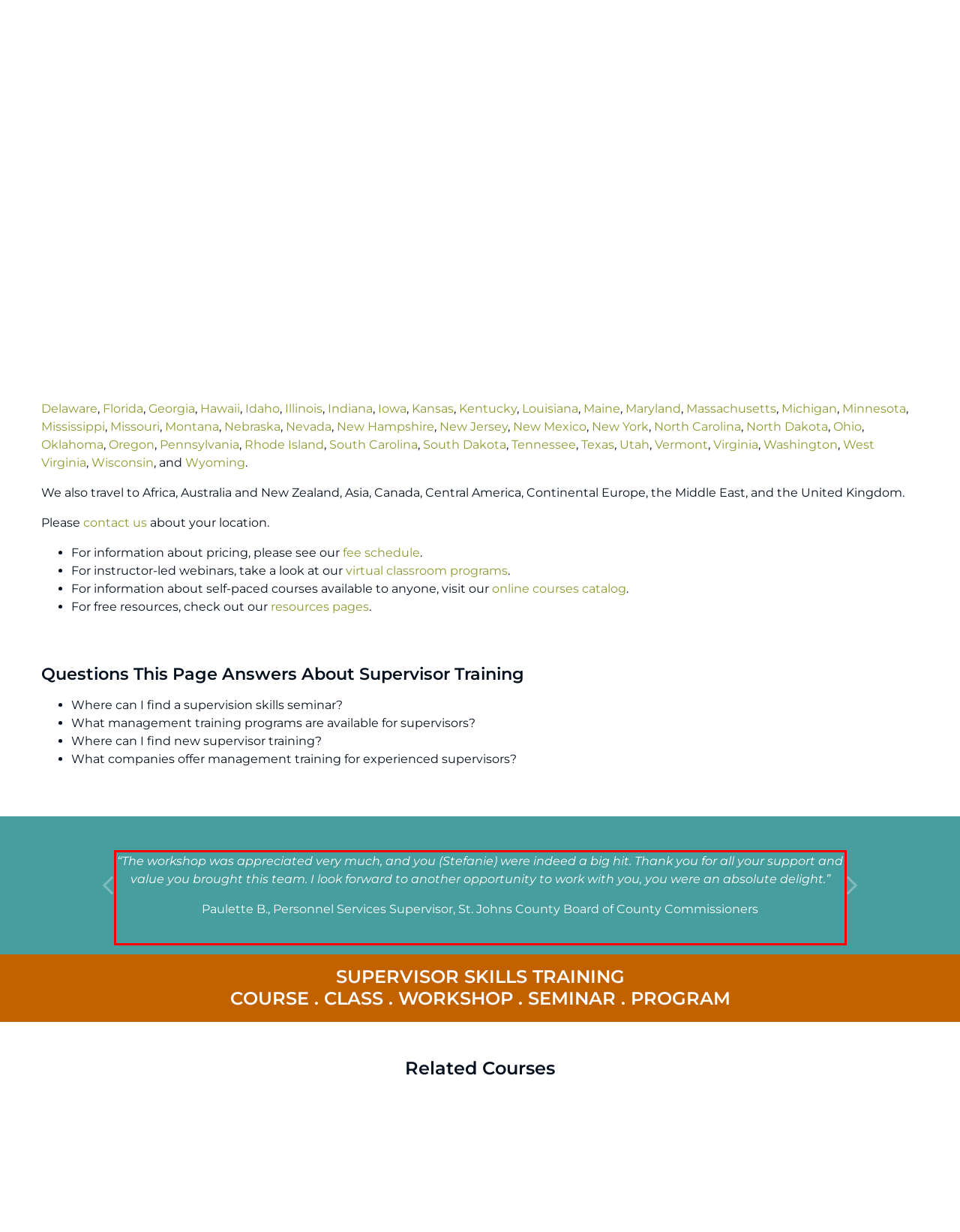Given a screenshot of a webpage with a red bounding box, please identify and retrieve the text inside the red rectangle.

“The course was high-quality, first-class, first-rate, superior, fine, excellent and hence forth. Charles’ way of teaching was pleasant, exceptional, superb, and commendable. My department will speak well about this course for a while. Thank you so much for the quality of training and attention to detail. We are excited to use the tools created by zombies. However, in all seriousness the course was facio delicias and nuntiisque (fun and informative in Latin). I look forward to using your company in the future.”